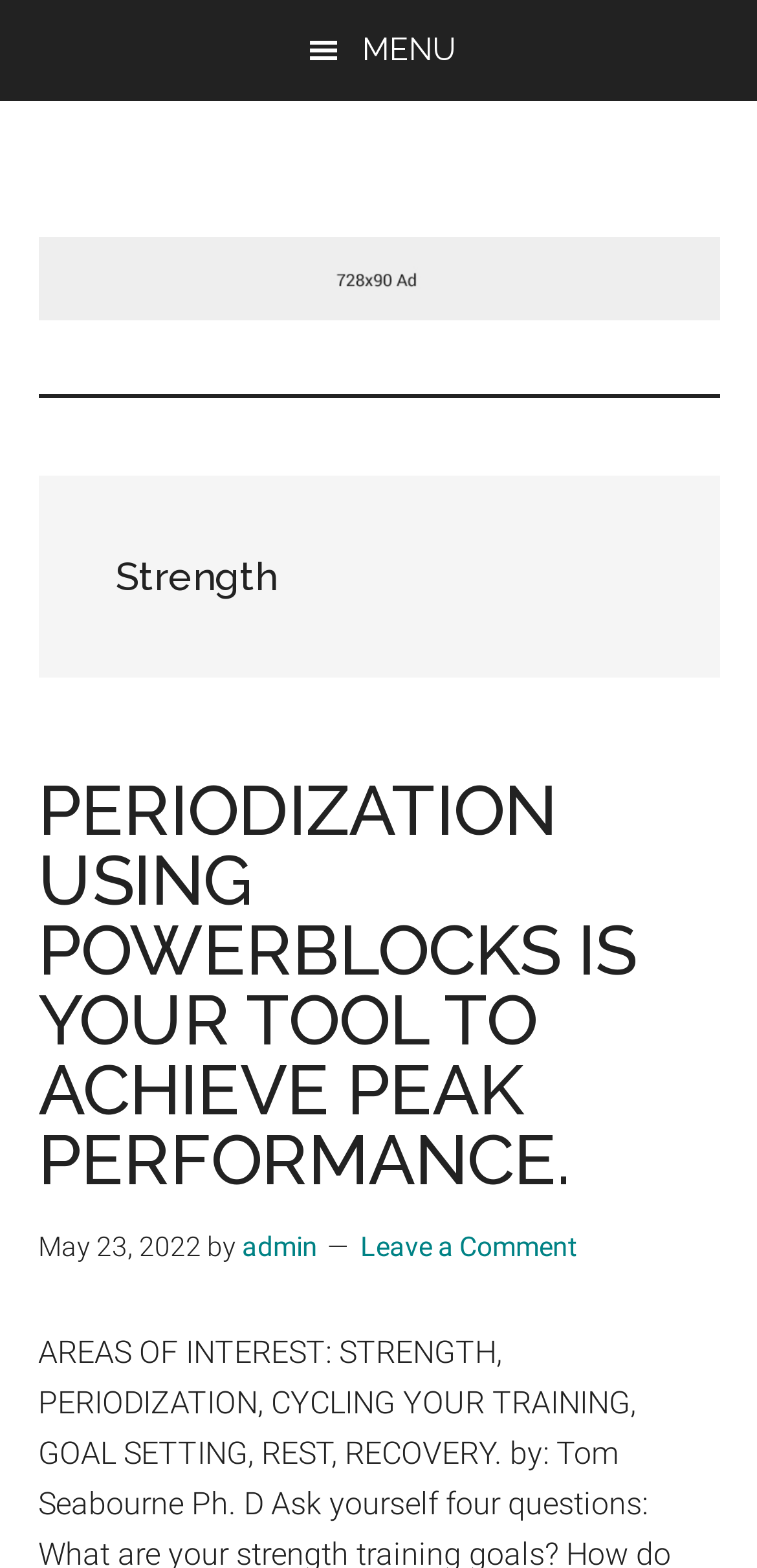Please provide a comprehensive answer to the question below using the information from the image: What is the call-to-action below the article?

I found a link element with the text 'Leave a Comment' which suggests that the call-to-action below the article is to leave a comment.